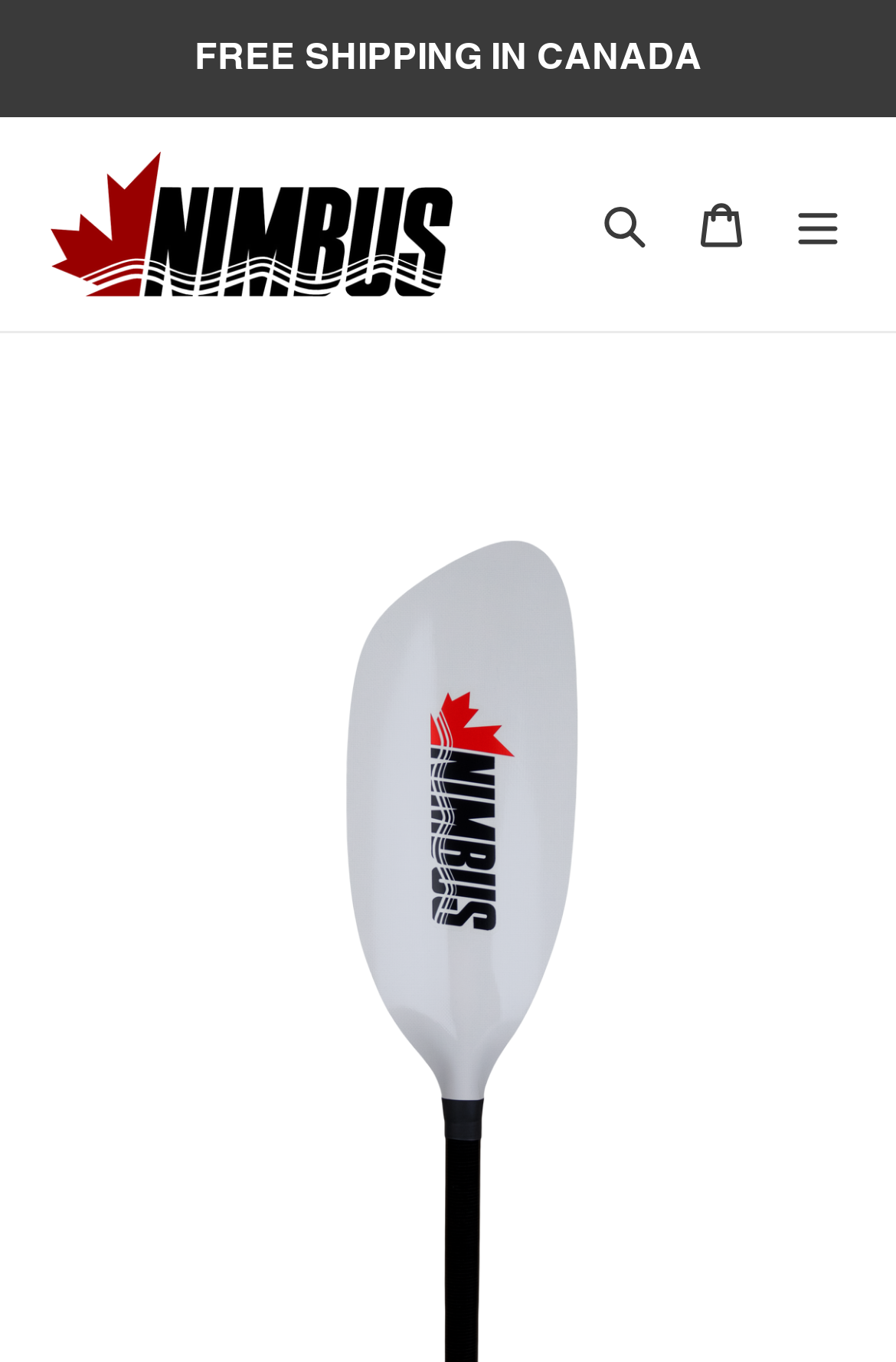What is the item next to the search button?
Based on the image, provide a one-word or brief-phrase response.

Cart